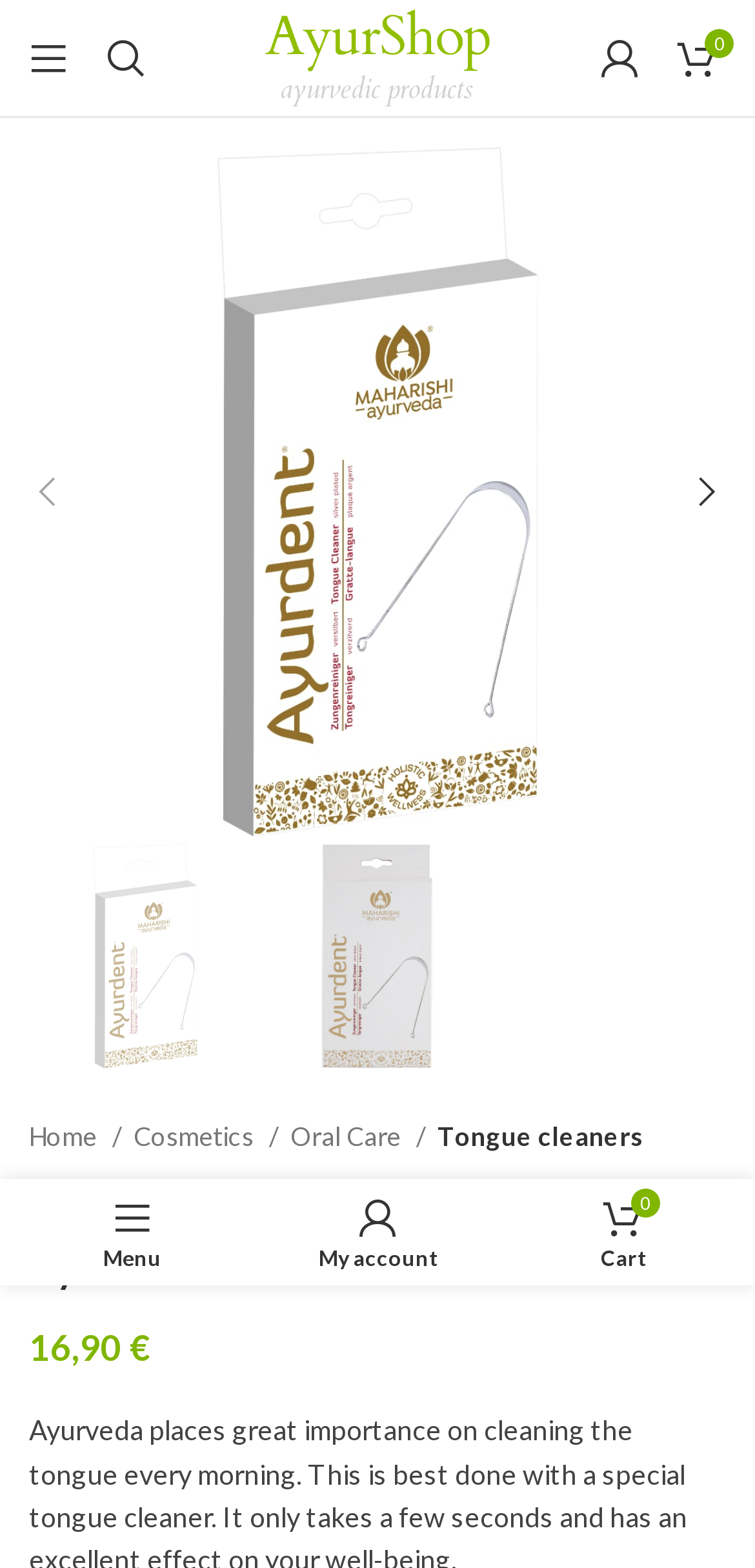Please identify the bounding box coordinates of the element's region that needs to be clicked to fulfill the following instruction: "View tongue cleaners". The bounding box coordinates should consist of four float numbers between 0 and 1, i.e., [left, top, right, bottom].

[0.579, 0.712, 0.854, 0.739]